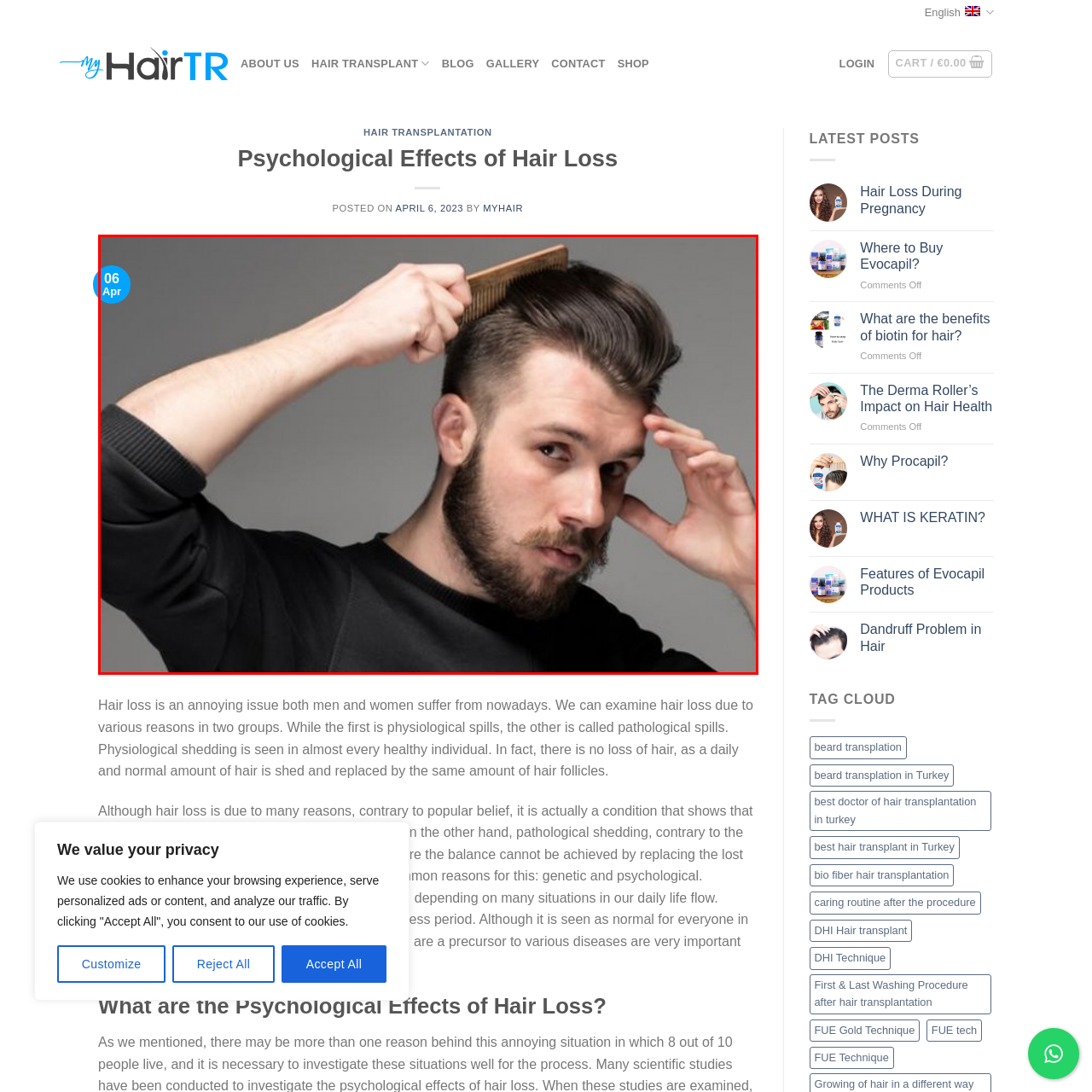Carefully scrutinize the image within the red border and generate a detailed answer to the following query, basing your response on the visual content:
What is the significance of the date April 6 in the context of the image?

The caption associates the image with the date April 6, which is relevant in the context of hair care and personal grooming discussions, particularly pertaining to the psychological effects of hair loss.